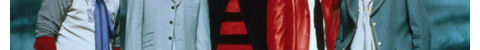What is the tone of the image?
Kindly offer a comprehensive and detailed response to the question.

The caption describes the image as having a playful or satirical take on the fan culture surrounding *NSYNC, suggesting that the tone of the image is lighthearted and humorous, rather than serious or critical.